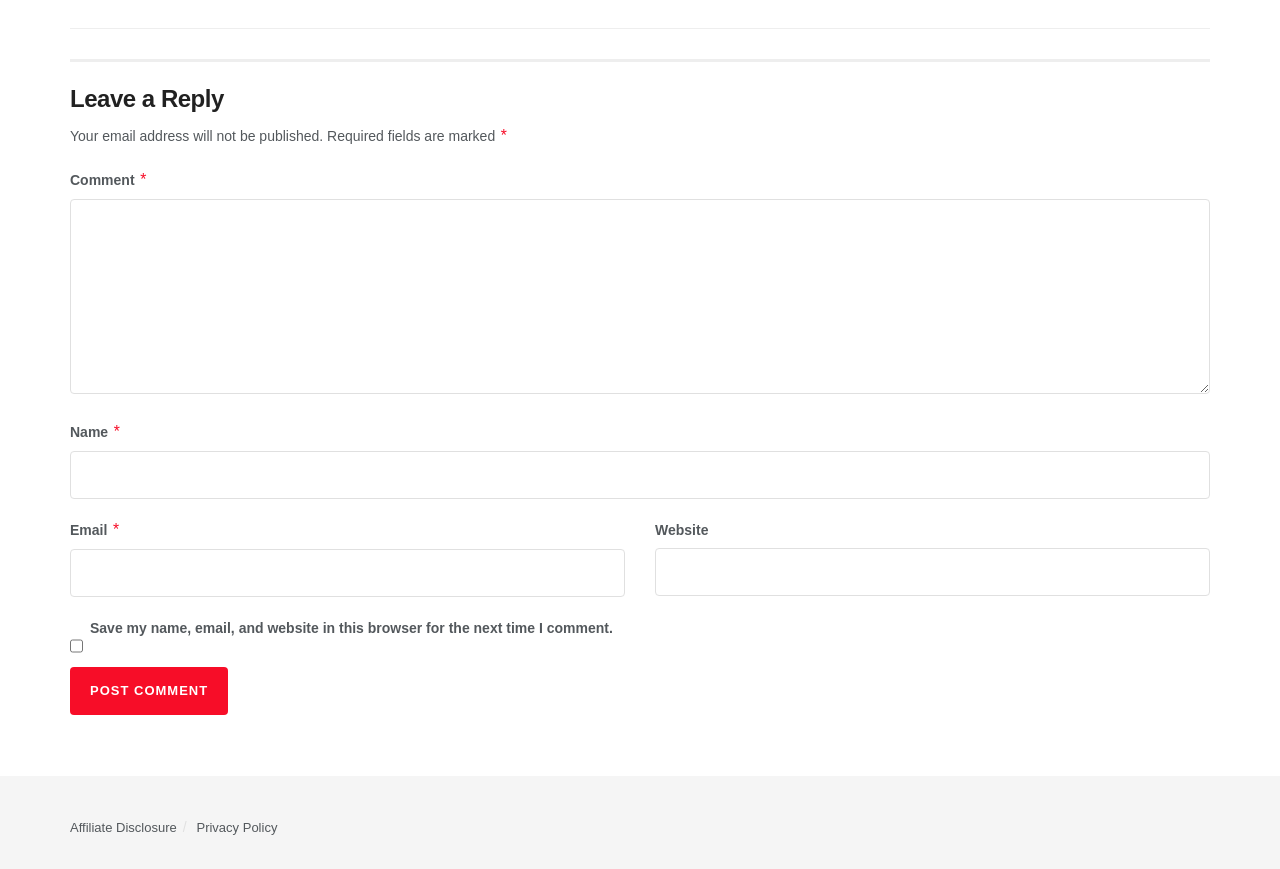Please find the bounding box coordinates of the clickable region needed to complete the following instruction: "Leave a comment". The bounding box coordinates must consist of four float numbers between 0 and 1, i.e., [left, top, right, bottom].

[0.055, 0.229, 0.945, 0.454]